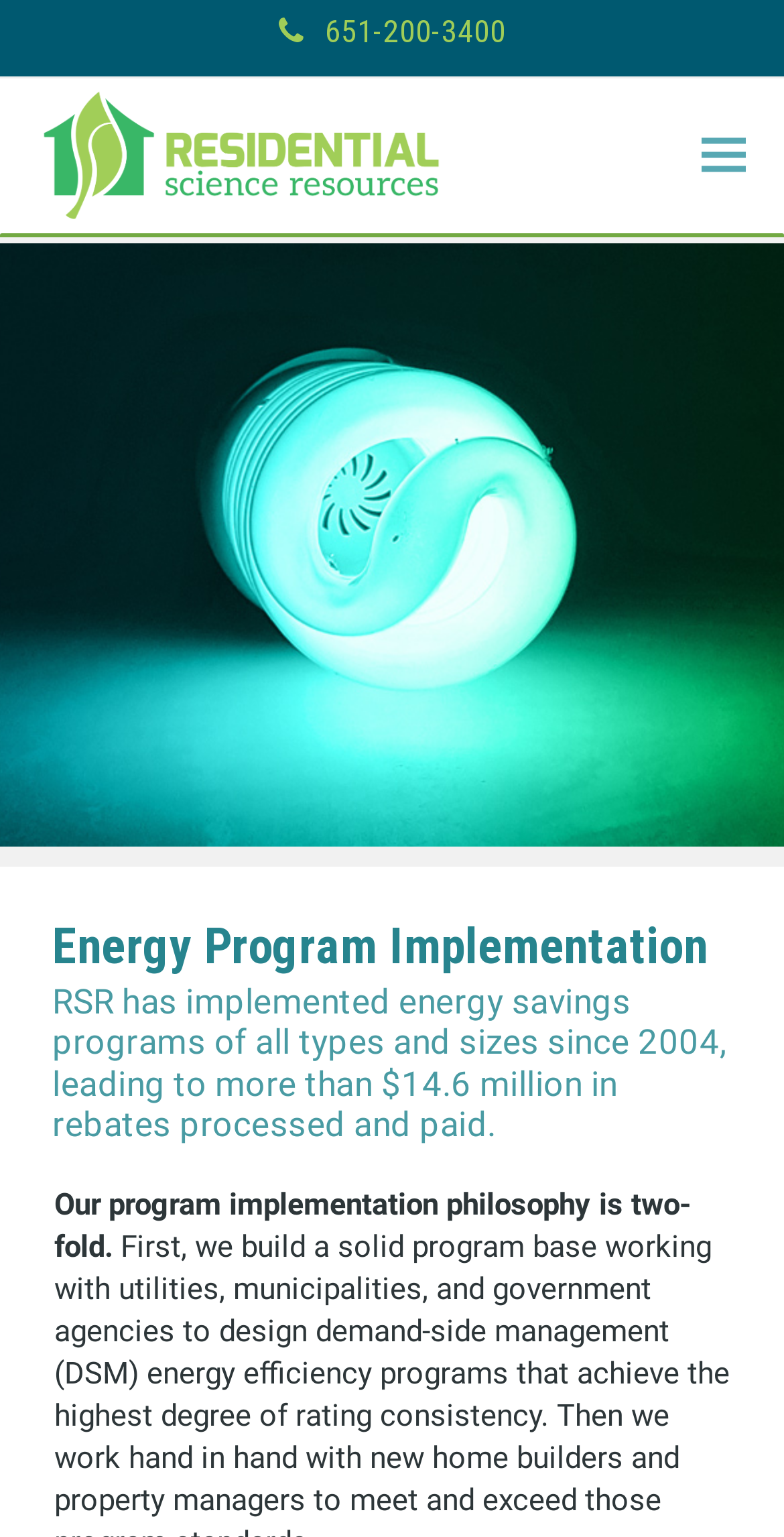Utilize the details in the image to give a detailed response to the question: What is the total amount of rebates processed and paid?

I found the total amount of rebates processed and paid by looking at the heading element with the text 'RSR has implemented energy savings programs of all types and sizes since 2004, leading to more than $14.6 million in rebates processed and paid.' which has a bounding box coordinate of [0.067, 0.639, 0.933, 0.745].